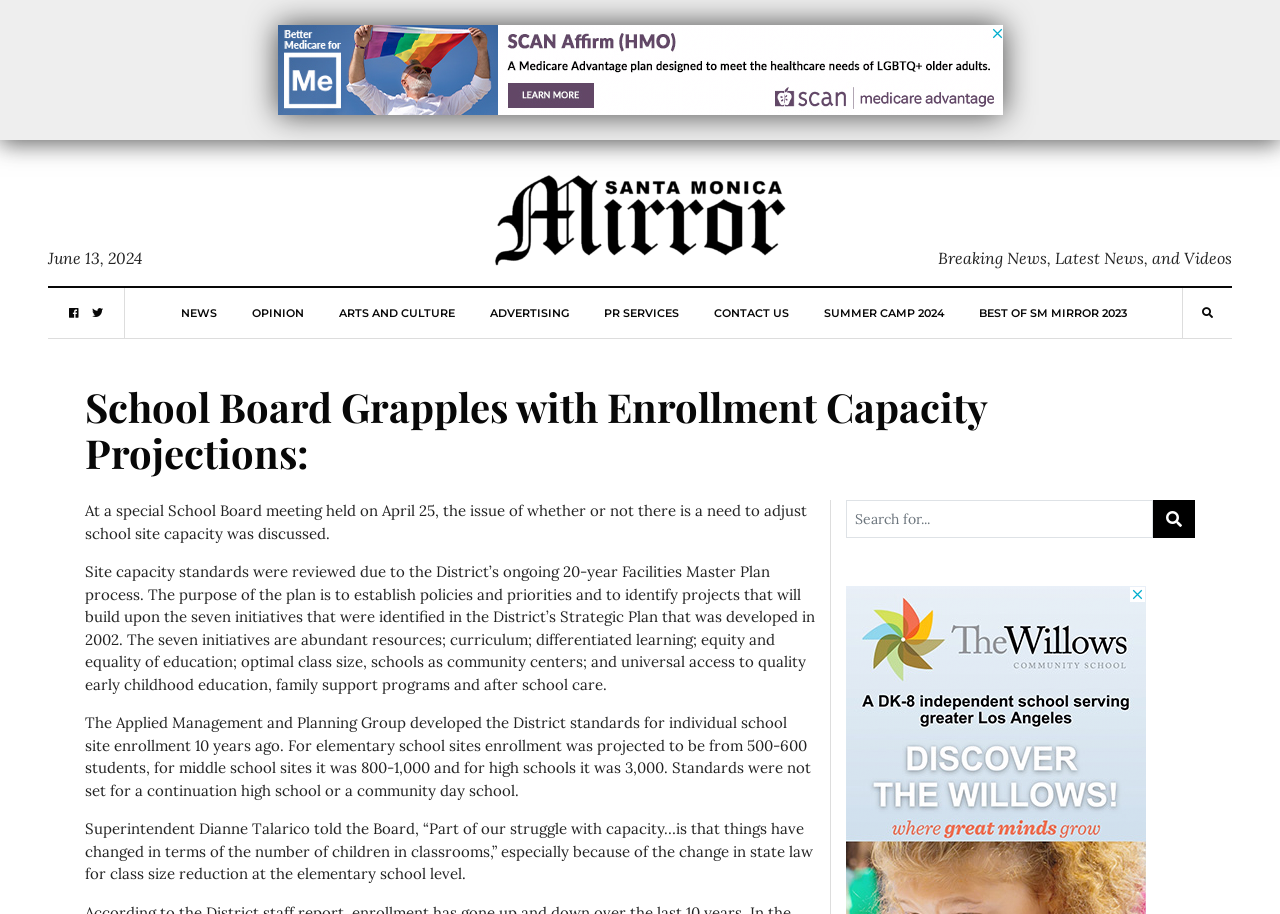Given the description of a UI element: "ZArchiverThe best 7zip app!", identify the bounding box coordinates of the matching element in the webpage screenshot.

None